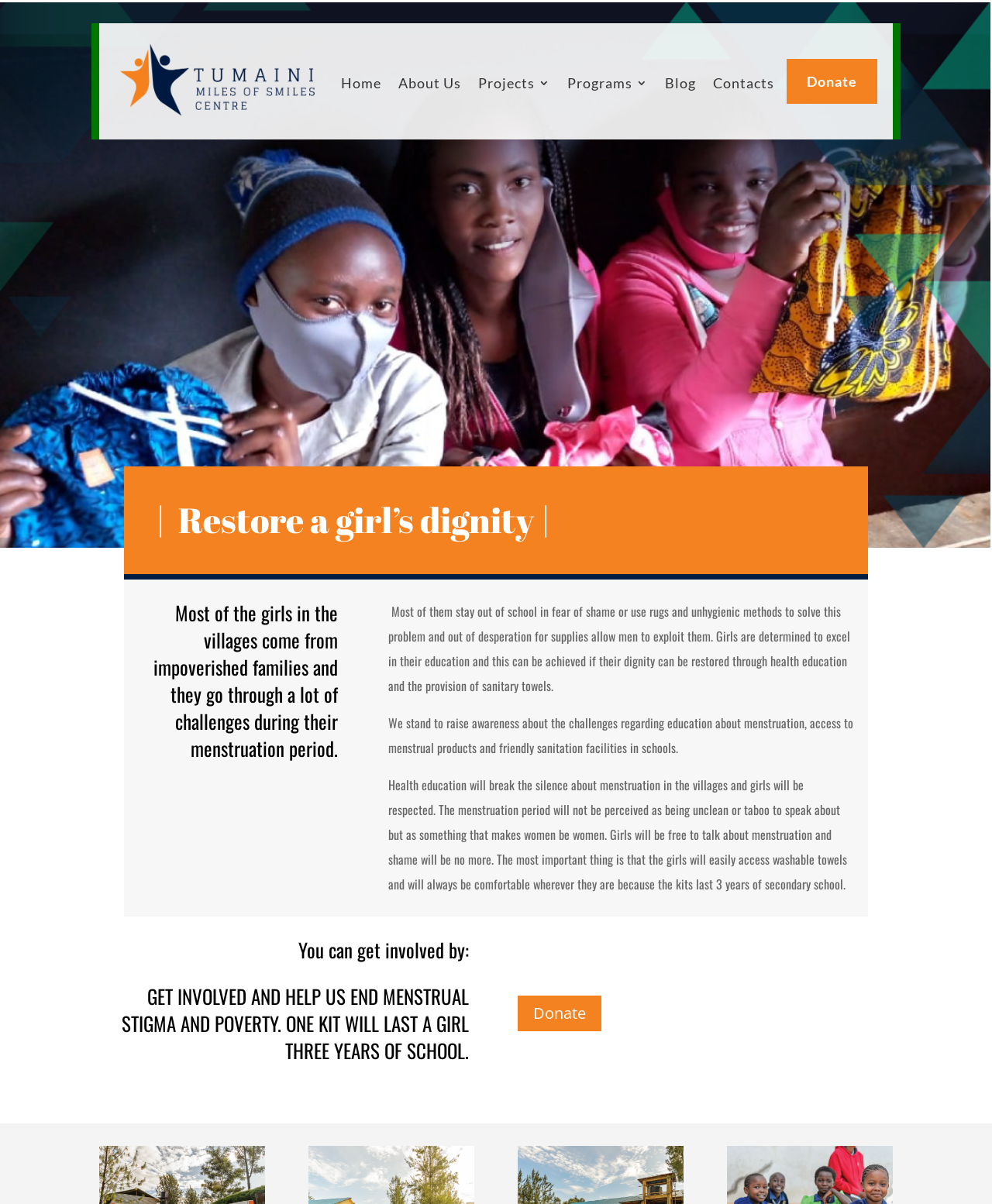Extract the bounding box coordinates for the described element: "Projects". The coordinates should be represented as four float numbers between 0 and 1: [left, top, right, bottom].

[0.482, 0.064, 0.555, 0.078]